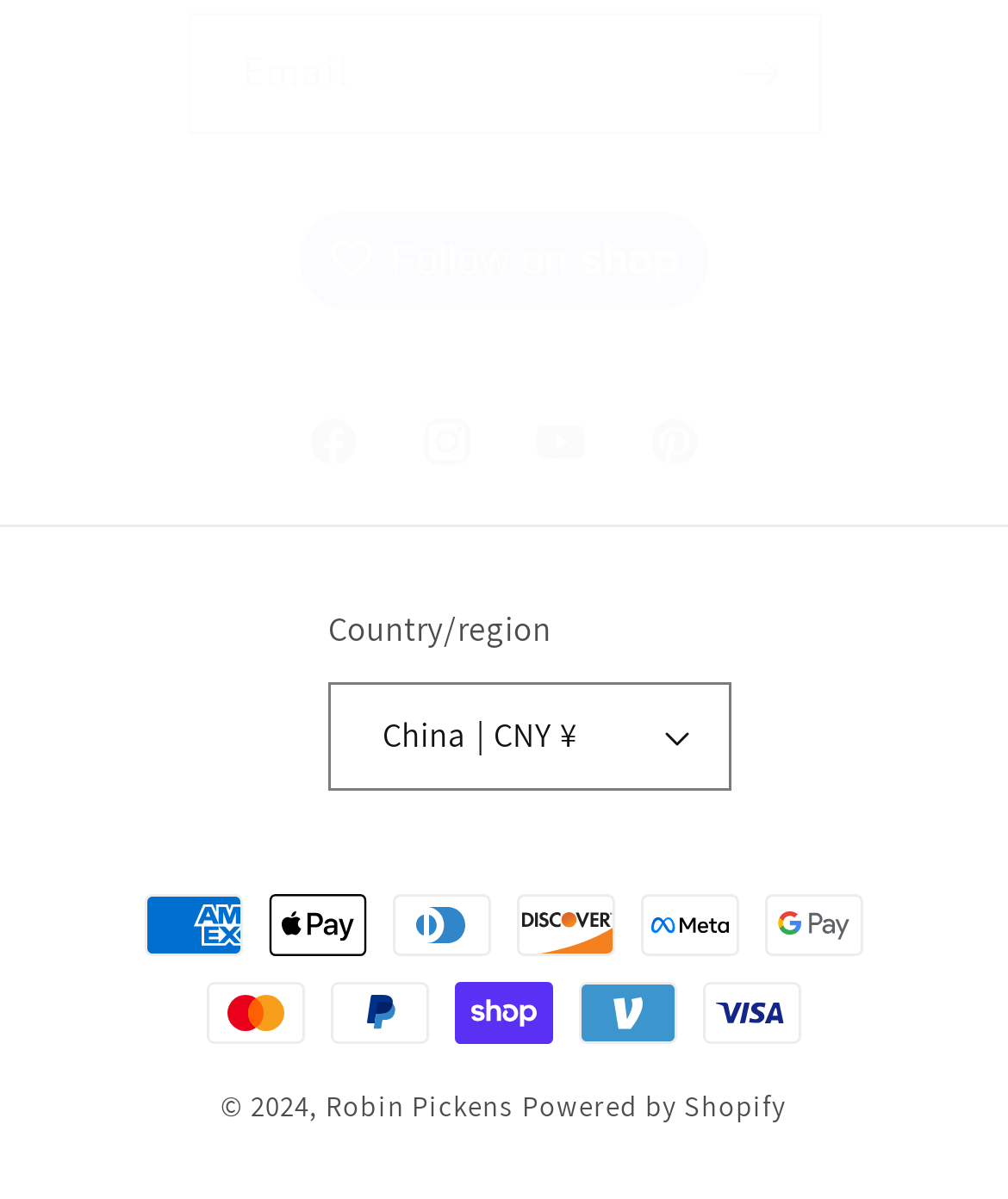Answer the question below with a single word or a brief phrase: 
What is the country/region selection option?

China | CNY ¥